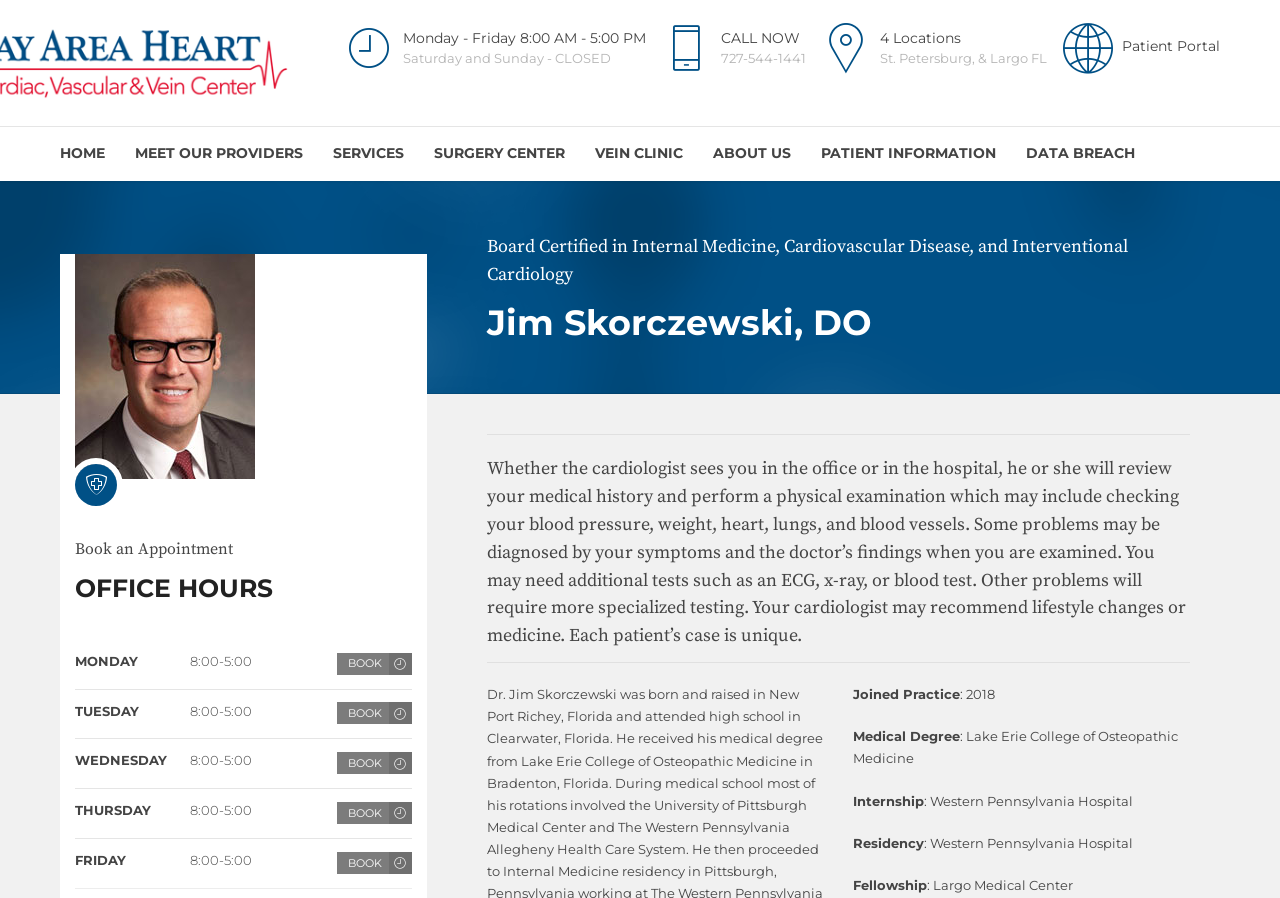Provide the bounding box coordinates of the UI element this sentence describes: "Cardiac Diagnostics".

[0.26, 0.198, 0.448, 0.245]